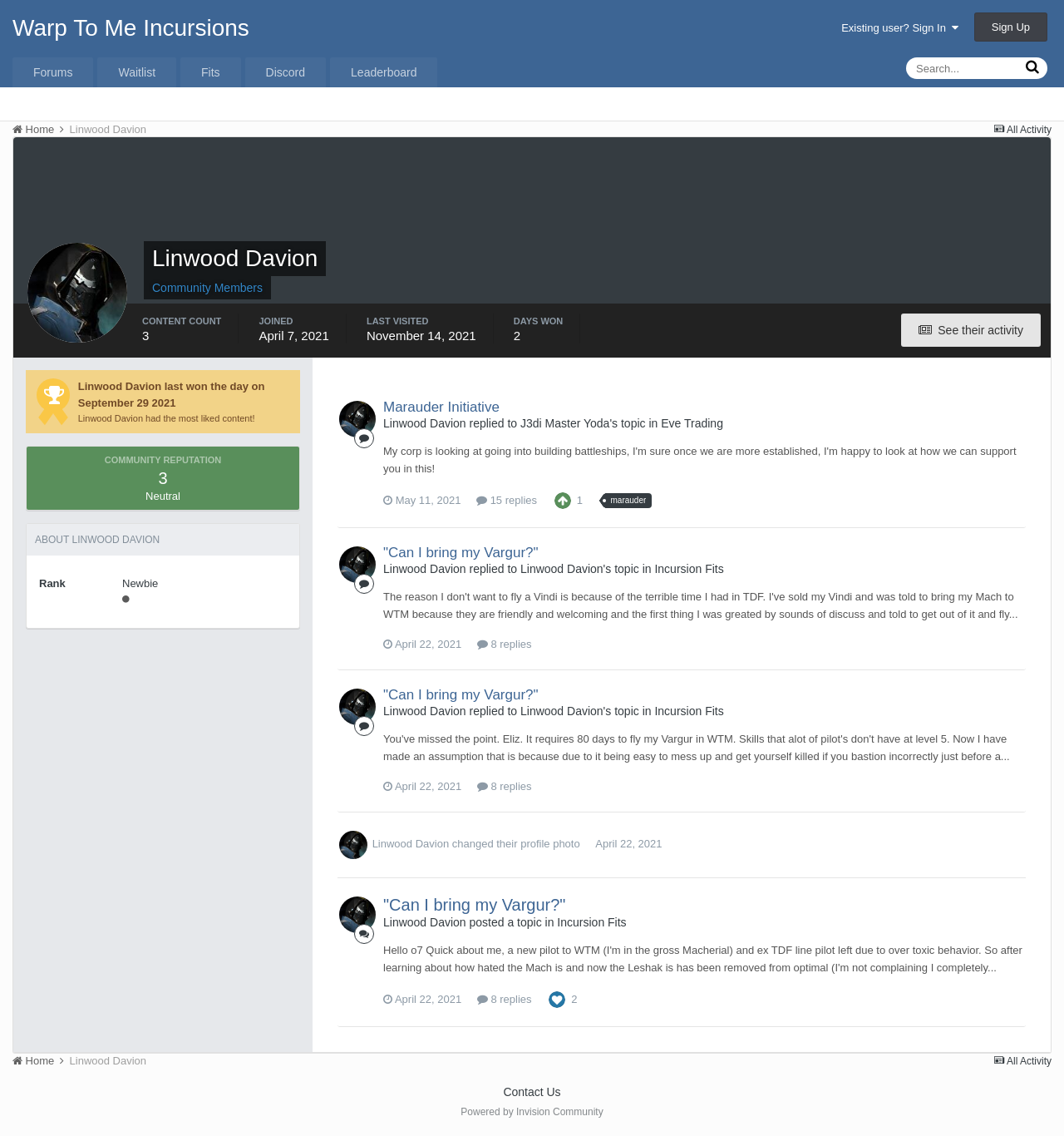Find the bounding box of the UI element described as: "8 replies". The bounding box coordinates should be given as four float values between 0 and 1, i.e., [left, top, right, bottom].

[0.448, 0.561, 0.5, 0.572]